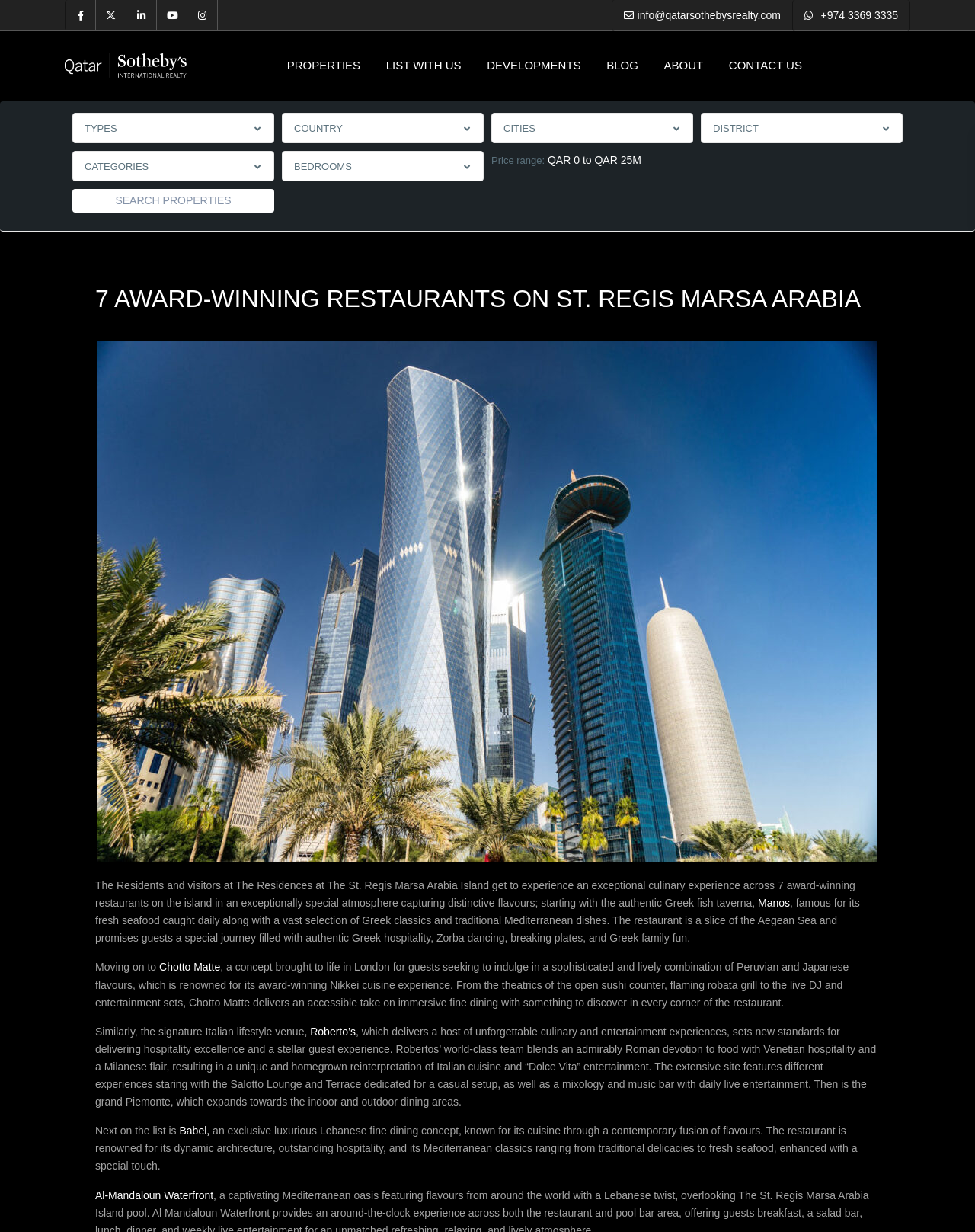Specify the bounding box coordinates of the element's area that should be clicked to execute the given instruction: "Click the company logo". The coordinates should be four float numbers between 0 and 1, i.e., [left, top, right, bottom].

[0.066, 0.044, 0.191, 0.063]